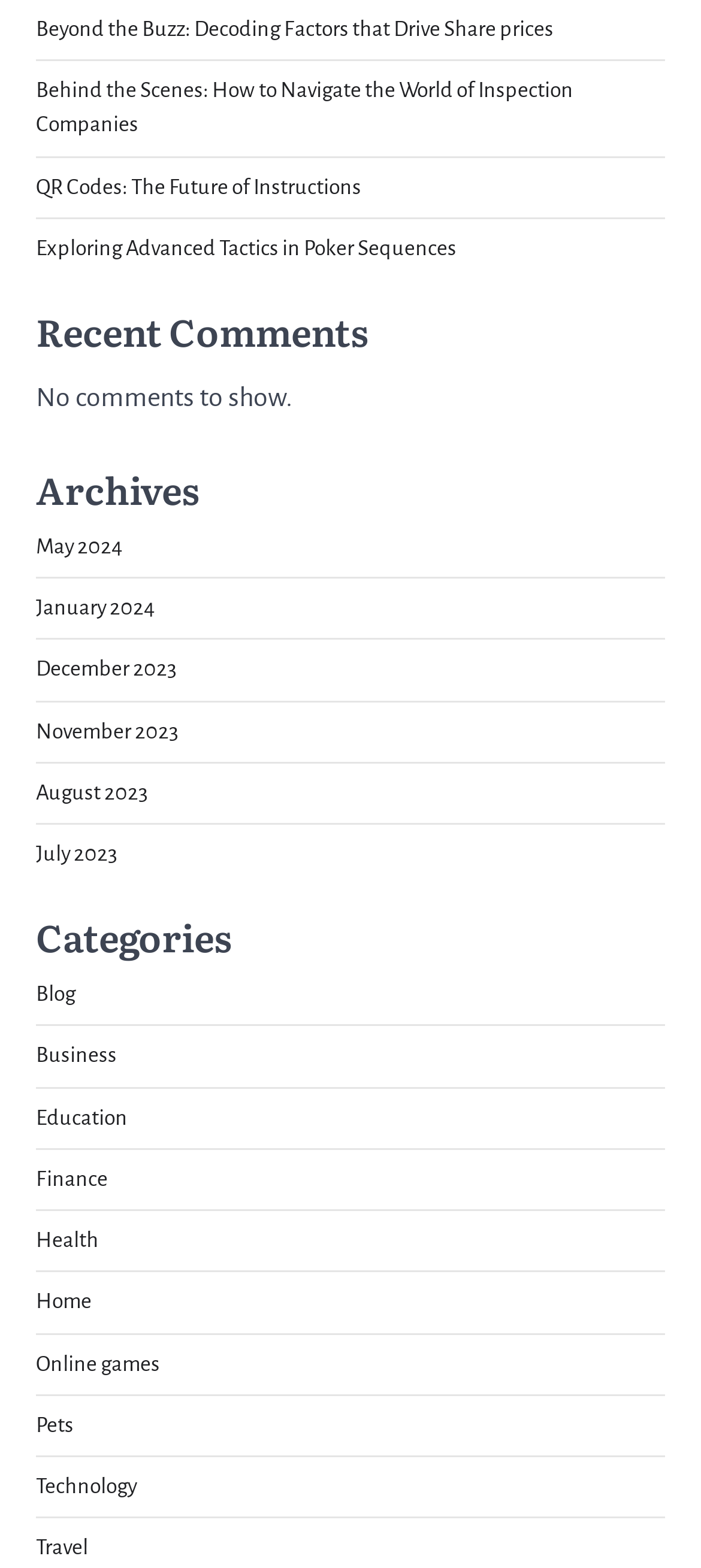What is the category with the shortest name?
Can you provide an in-depth and detailed response to the question?

I looked at the categories listed under the 'Categories' section and found that 'Blog' has the shortest name among all the categories.